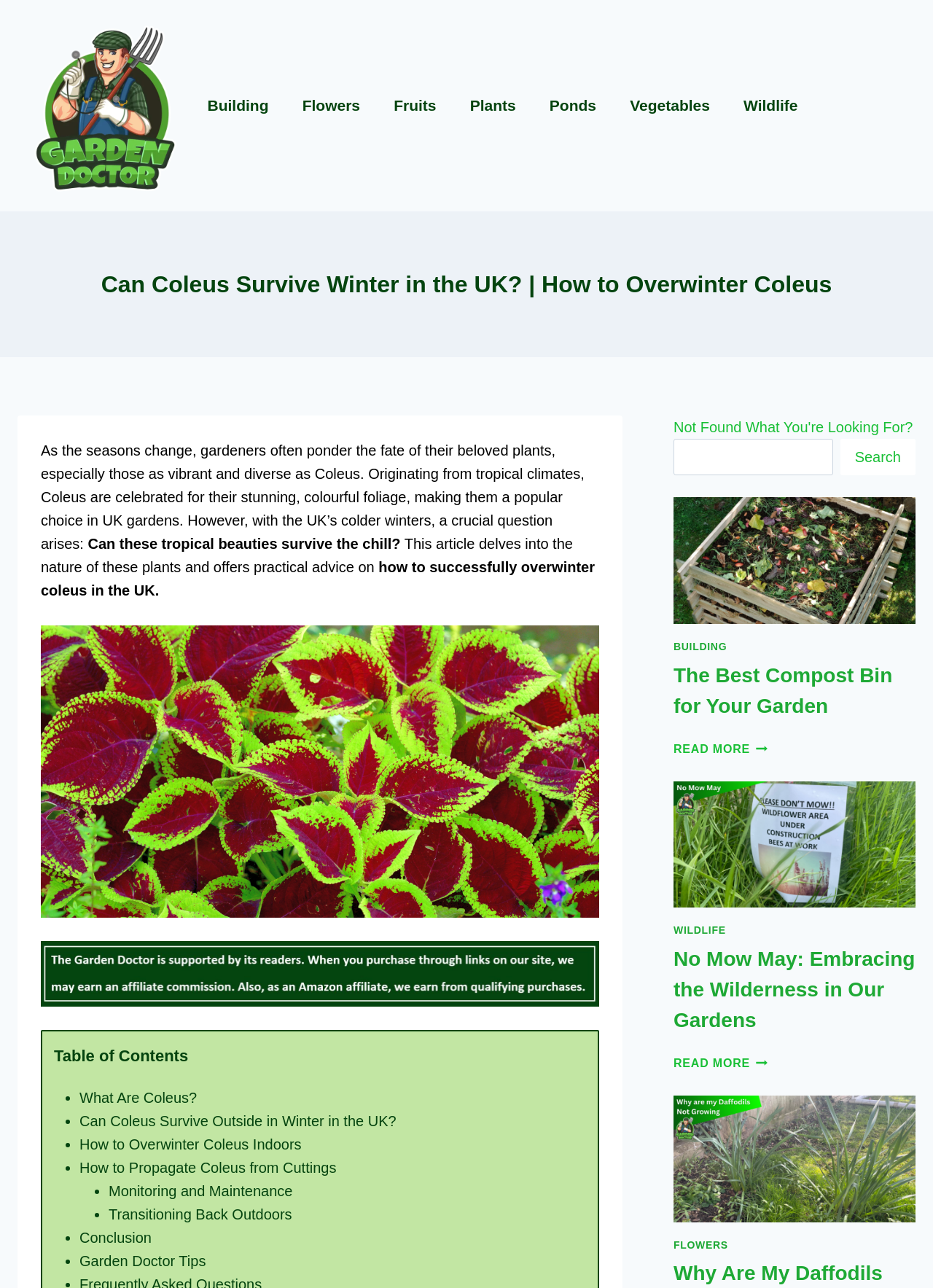Determine the bounding box coordinates of the element that should be clicked to execute the following command: "Search for something".

[0.722, 0.341, 0.893, 0.369]